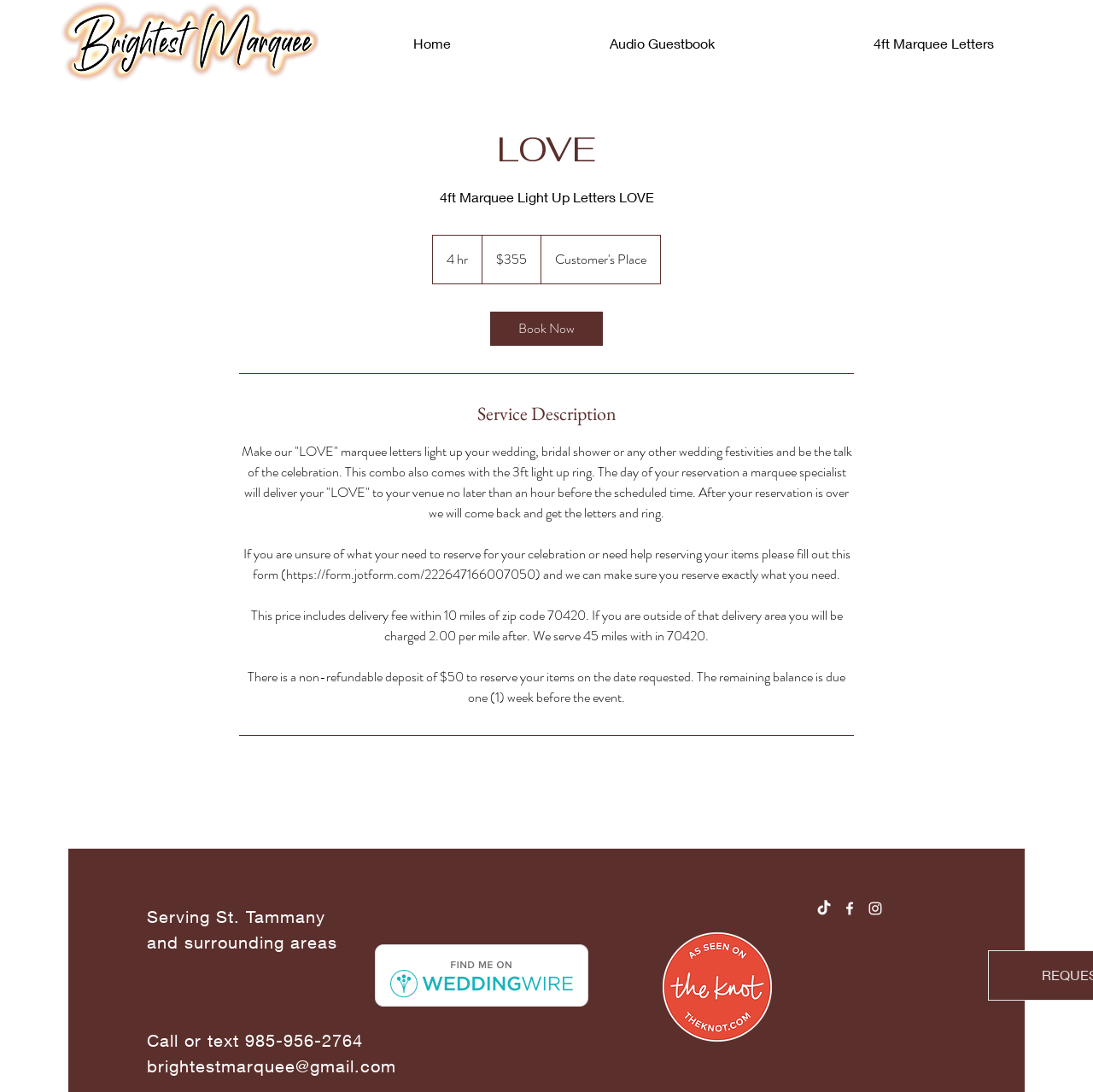Pinpoint the bounding box coordinates for the area that should be clicked to perform the following instruction: "View the '4ft Marquee Letters' page".

[0.727, 0.02, 0.982, 0.059]